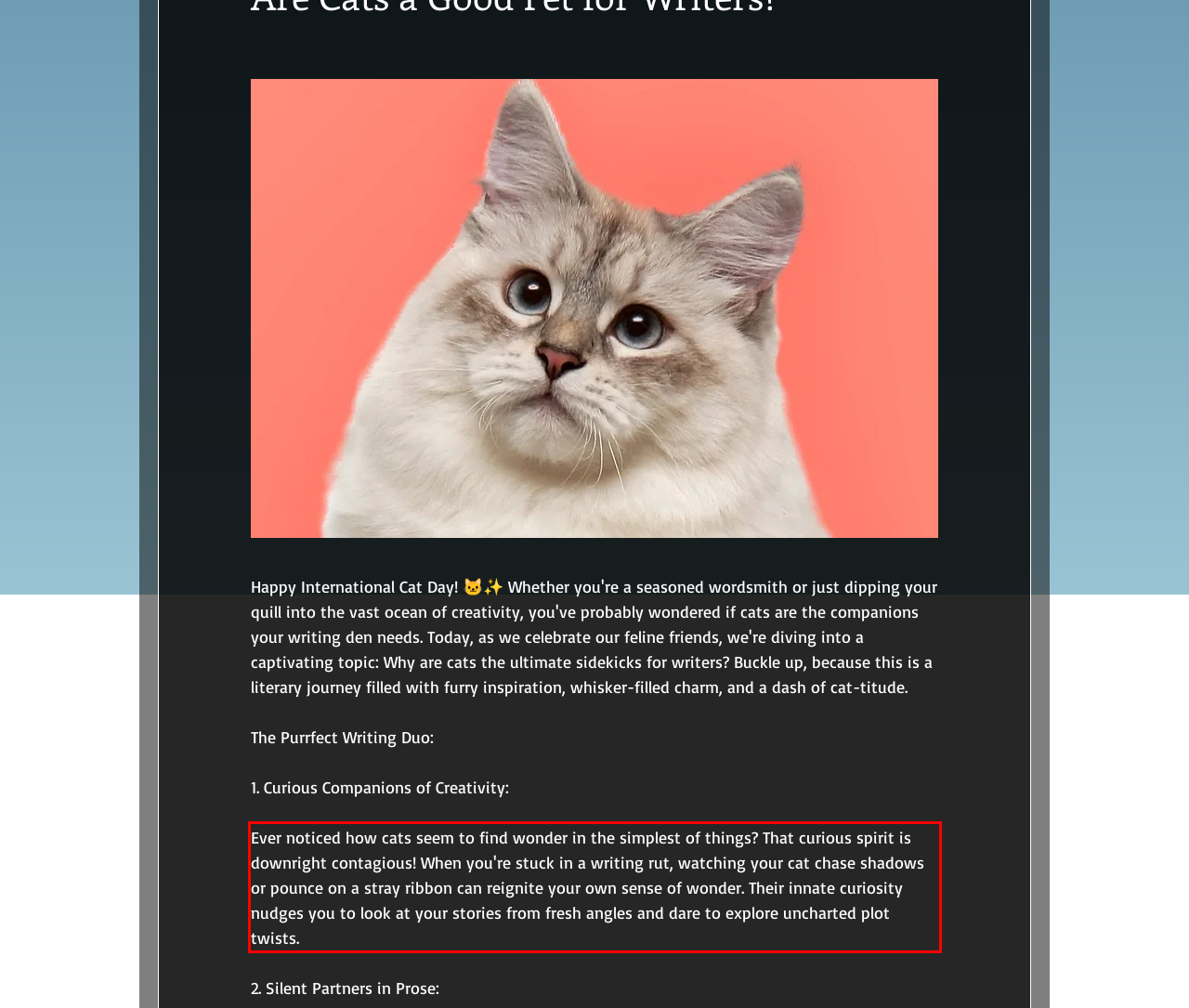You are given a webpage screenshot with a red bounding box around a UI element. Extract and generate the text inside this red bounding box.

Ever noticed how cats seem to find wonder in the simplest of things? That curious spirit is downright contagious! When you're stuck in a writing rut, watching your cat chase shadows or pounce on a stray ribbon can reignite your own sense of wonder. Their innate curiosity nudges you to look at your stories from fresh angles and dare to explore uncharted plot twists.